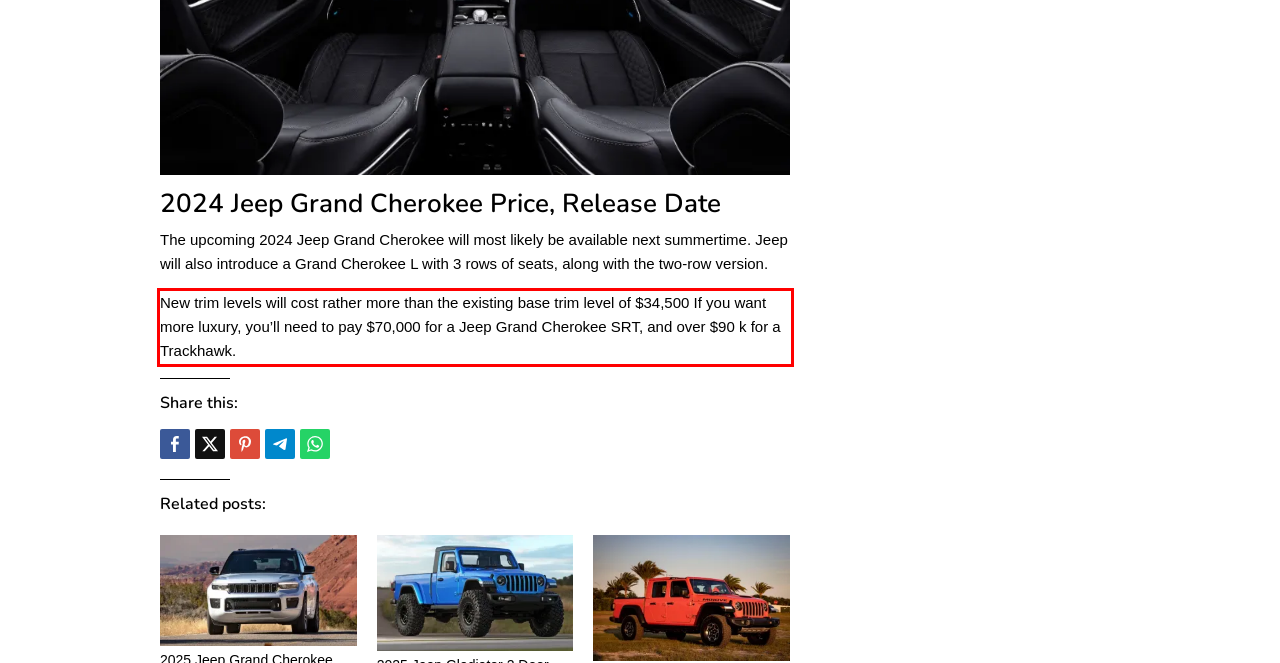Extract and provide the text found inside the red rectangle in the screenshot of the webpage.

New trim levels will cost rather more than the existing base trim level of $34,500 If you want more luxury, you’ll need to pay $70,000 for a Jeep Grand Cherokee SRT, and over $90 k for a Trackhawk.